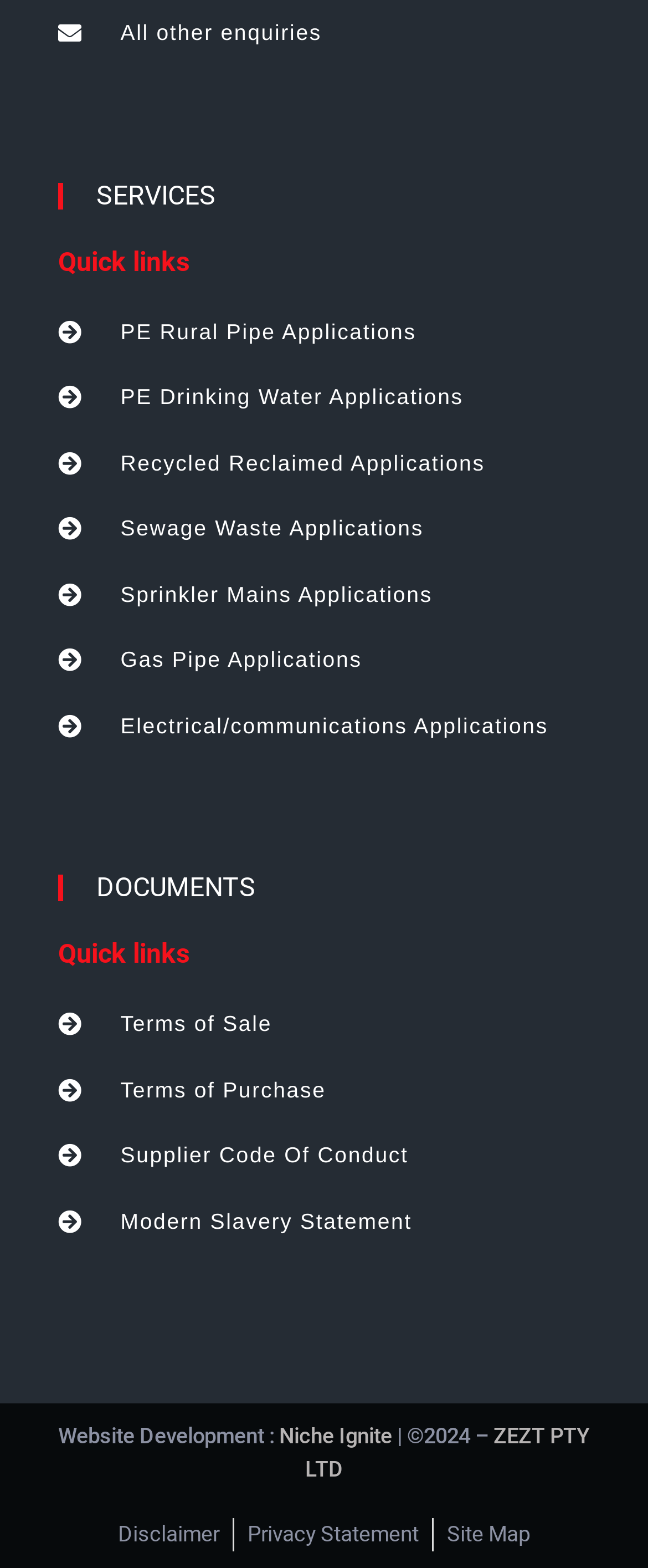Locate the bounding box coordinates of the element you need to click to accomplish the task described by this instruction: "View PE Rural Pipe Applications".

[0.09, 0.201, 0.91, 0.222]